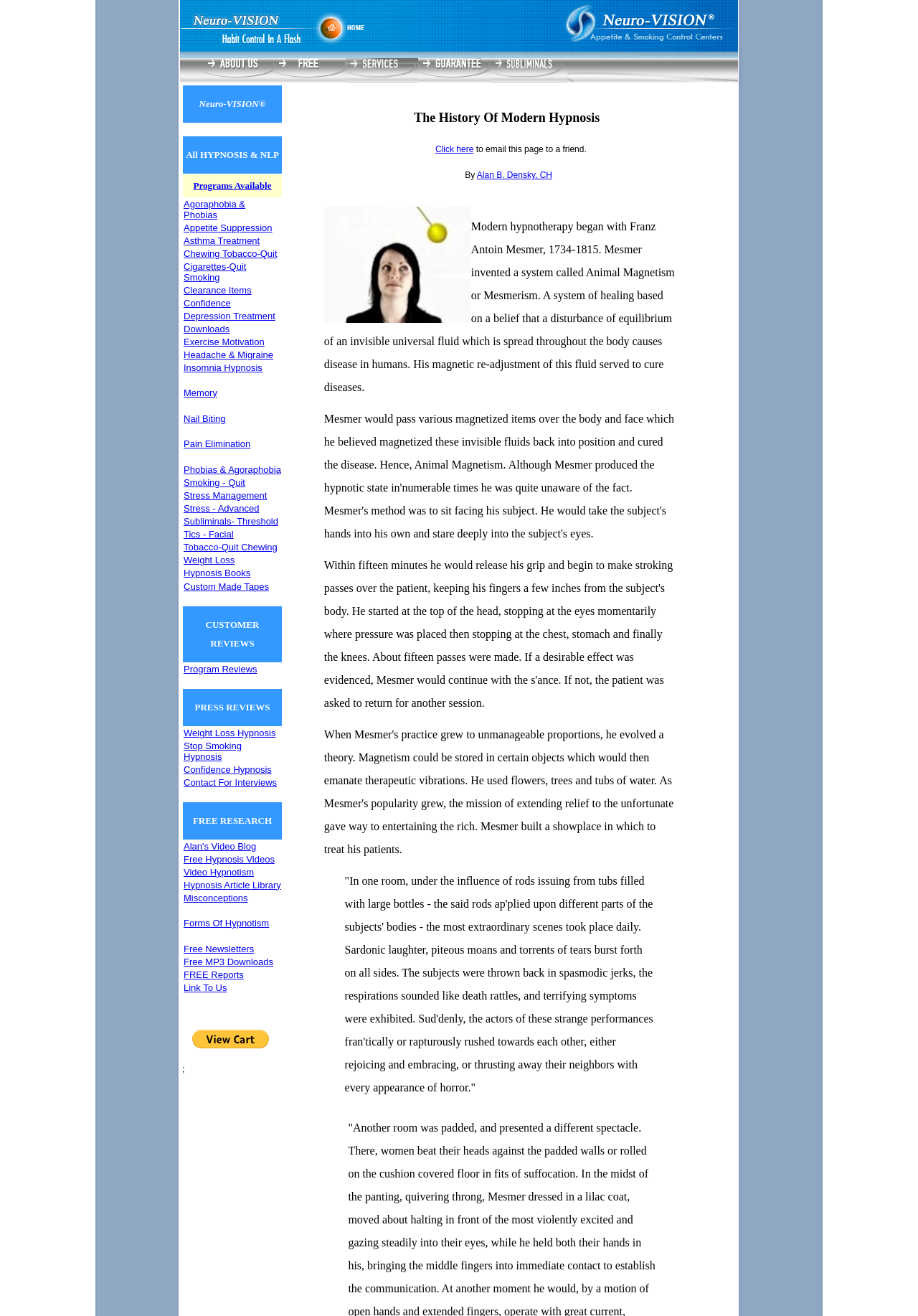Please locate the bounding box coordinates of the element that needs to be clicked to achieve the following instruction: "Click the Agoraphobia & Phobias link". The coordinates should be four float numbers between 0 and 1, i.e., [left, top, right, bottom].

[0.2, 0.152, 0.267, 0.167]